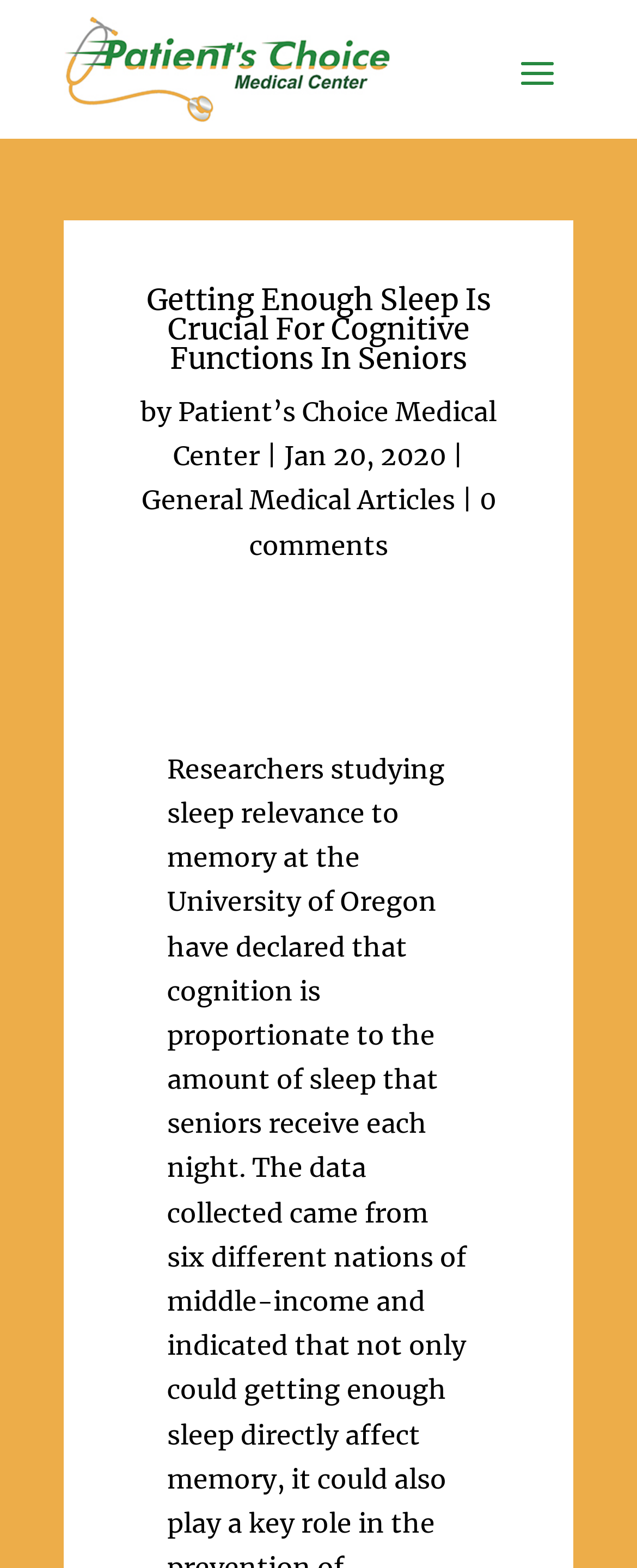Determine the bounding box for the described HTML element: "General Medical Articles". Ensure the coordinates are four float numbers between 0 and 1 in the format [left, top, right, bottom].

[0.222, 0.309, 0.714, 0.329]